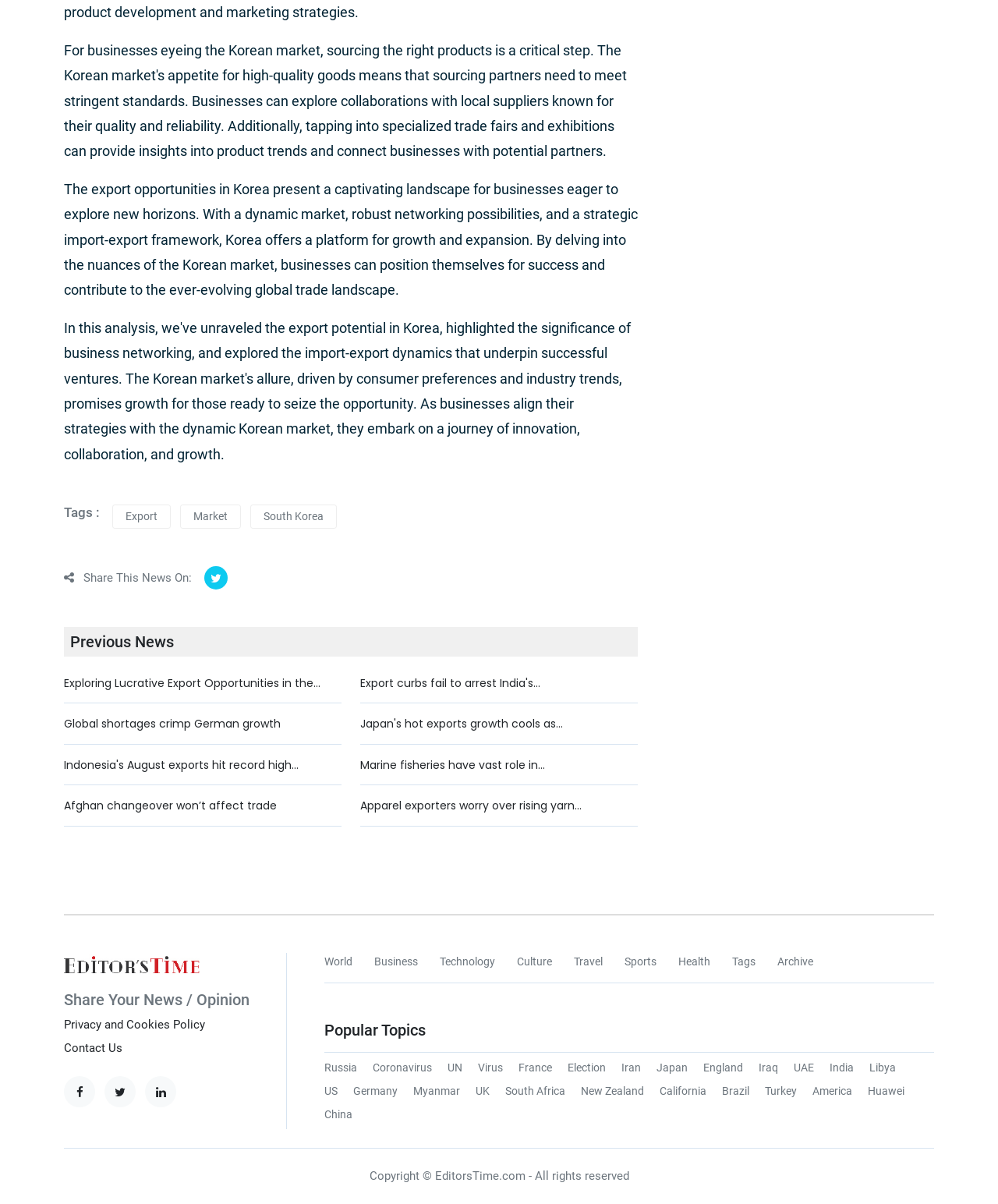What is the category of the link 'Culture'?
Based on the image, give a one-word or short phrase answer.

Topic category